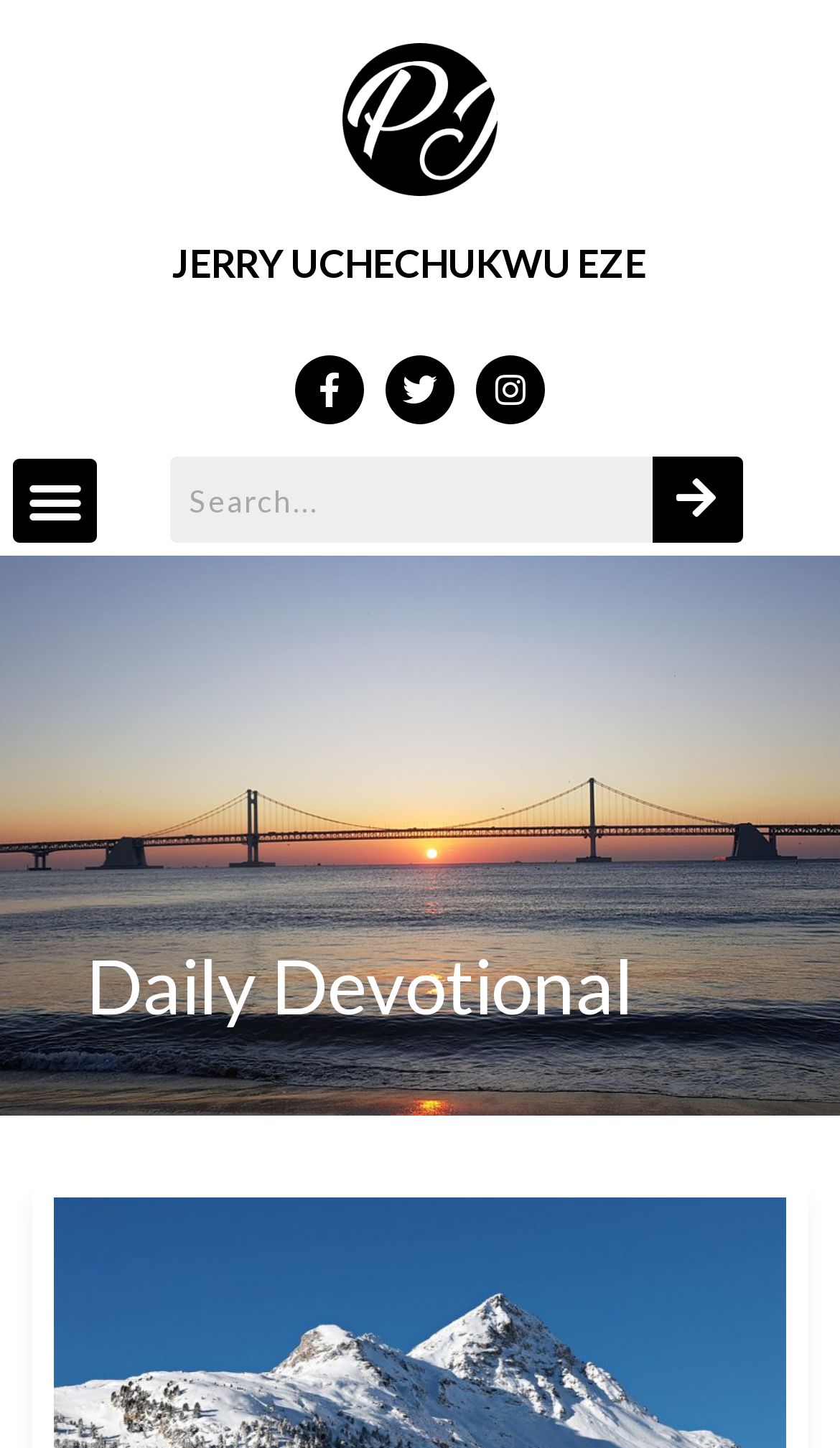From the image, can you give a detailed response to the question below:
What is the name of the author?

The answer can be found by looking at the link element with the text 'JERRY UCHECHUKWU EZE', which is likely the author's name.